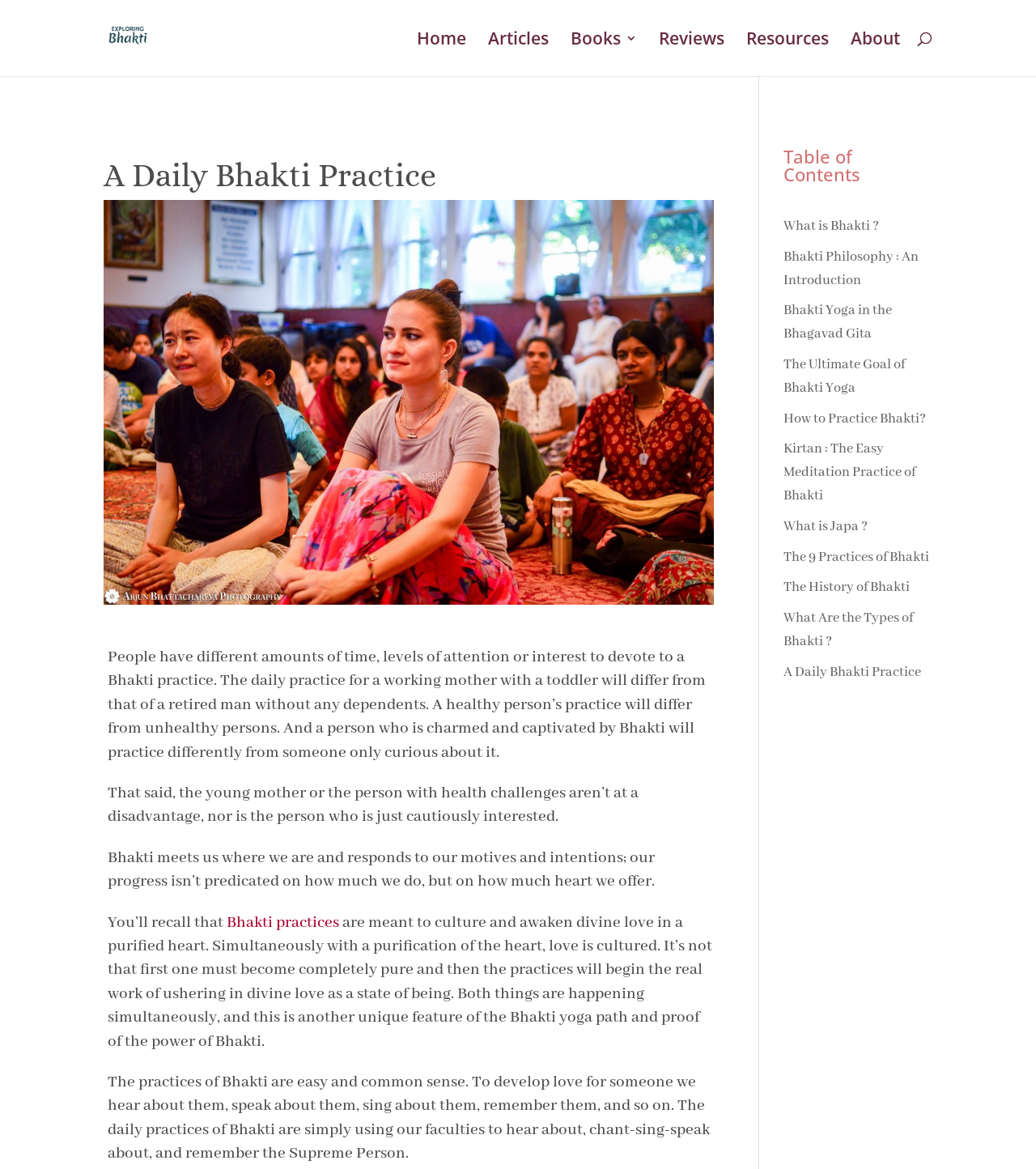Please provide a comprehensive response to the question based on the details in the image: What is Kirtan in the context of Bhakti?

According to the webpage, Kirtan is an easy meditation practice of Bhakti, which is one of the ways to practice Bhakti yoga.